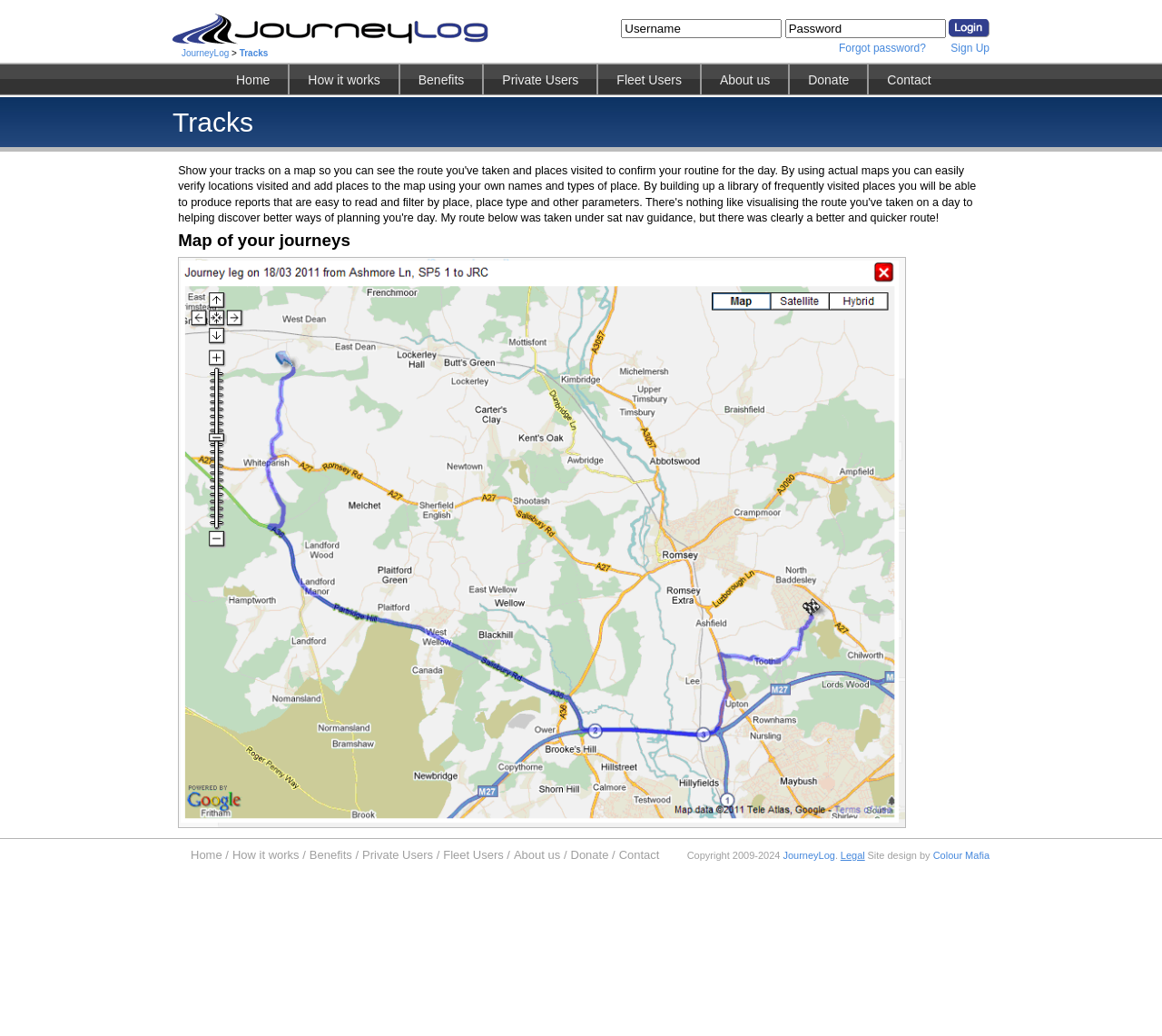Please locate the bounding box coordinates for the element that should be clicked to achieve the following instruction: "view how it works". Ensure the coordinates are given as four float numbers between 0 and 1, i.e., [left, top, right, bottom].

[0.249, 0.062, 0.344, 0.092]